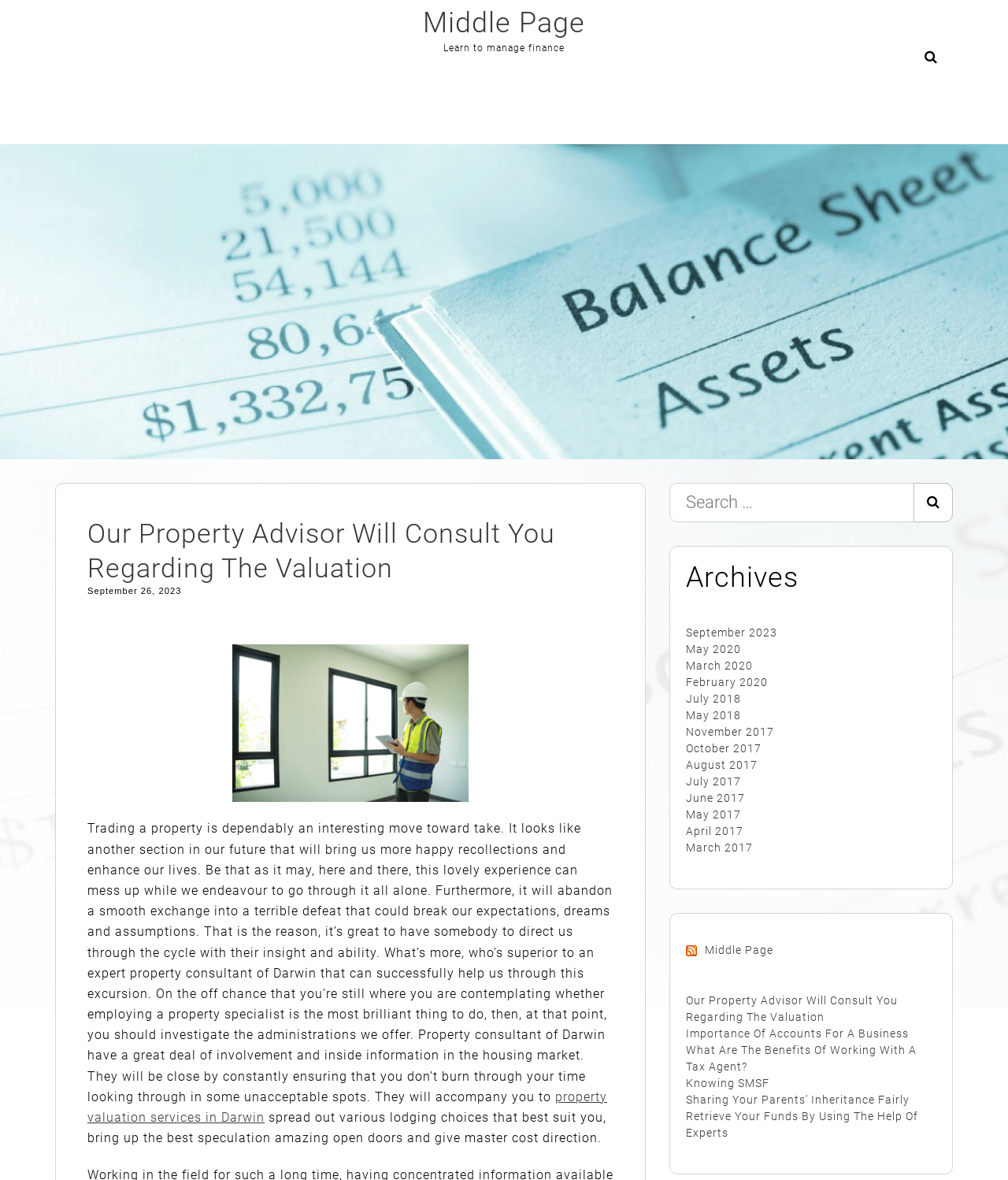Please identify the bounding box coordinates of the clickable area that will fulfill the following instruction: "View archives". The coordinates should be in the format of four float numbers between 0 and 1, i.e., [left, top, right, bottom].

[0.68, 0.476, 0.929, 0.529]